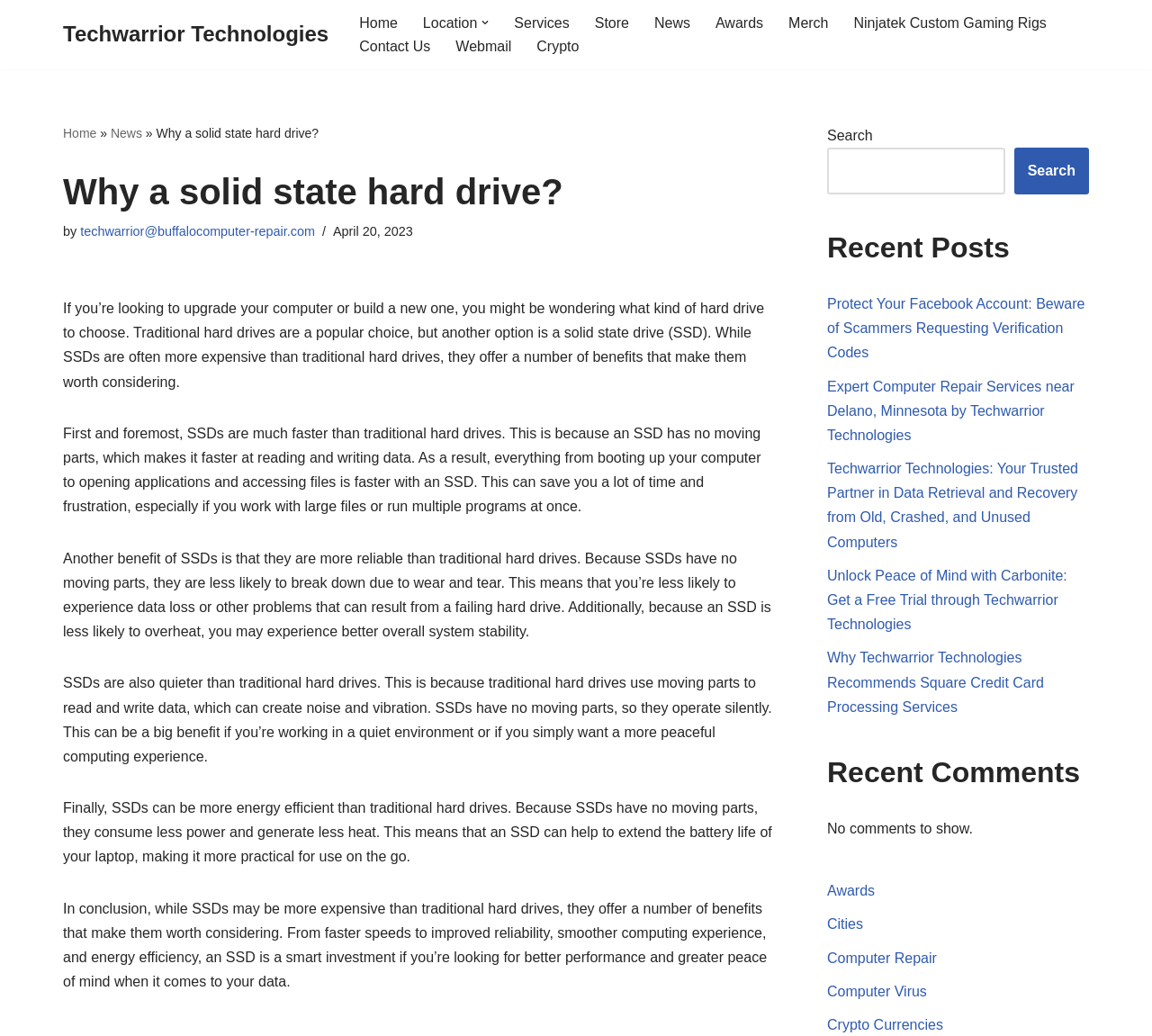What type of services does Techwarrior Technologies offer?
Please give a detailed and elaborate explanation in response to the question.

Techwarrior Technologies offers computer repair services, which can be inferred from the link 'Expert Computer Repair Services near Delano, Minnesota by Techwarrior Technologies' in the Recent Posts section.